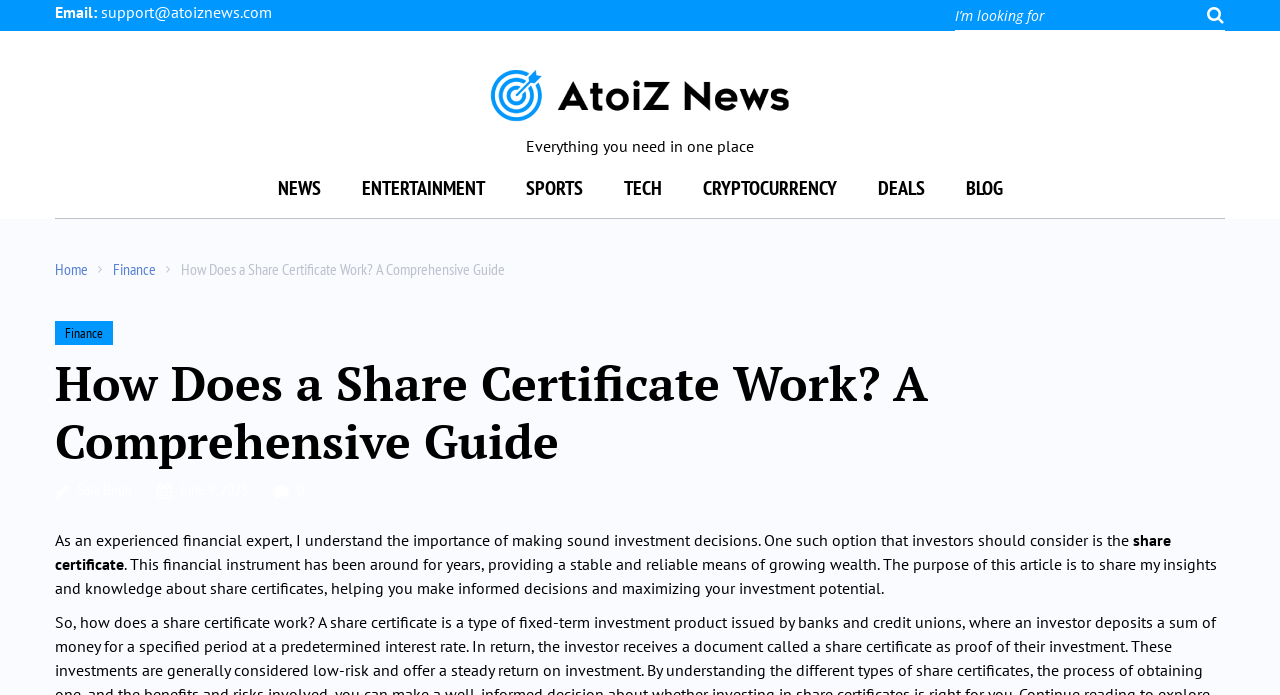Determine the bounding box coordinates of the element that should be clicked to execute the following command: "Go to AtoiZ News homepage".

[0.383, 0.131, 0.617, 0.184]